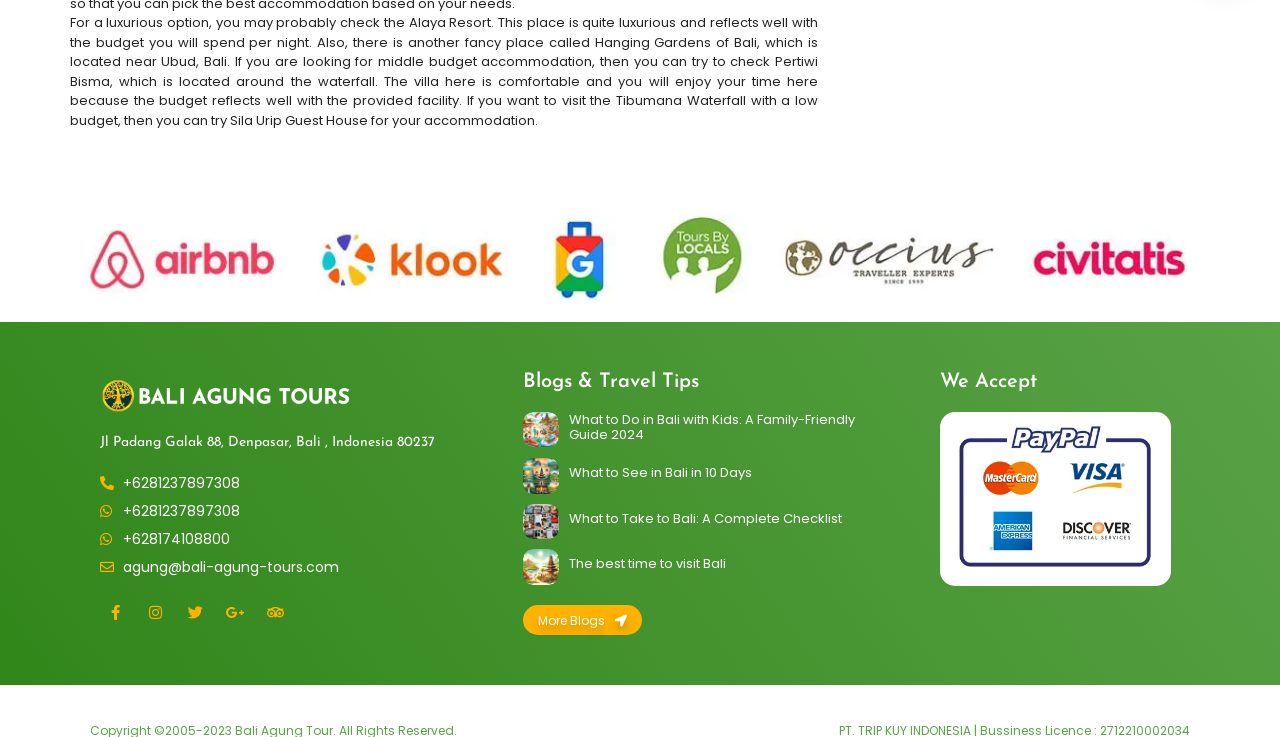Provide your answer to the question using just one word or phrase: What is the business license number of PT. TRIP KUY INDONESIA?

2712210002034